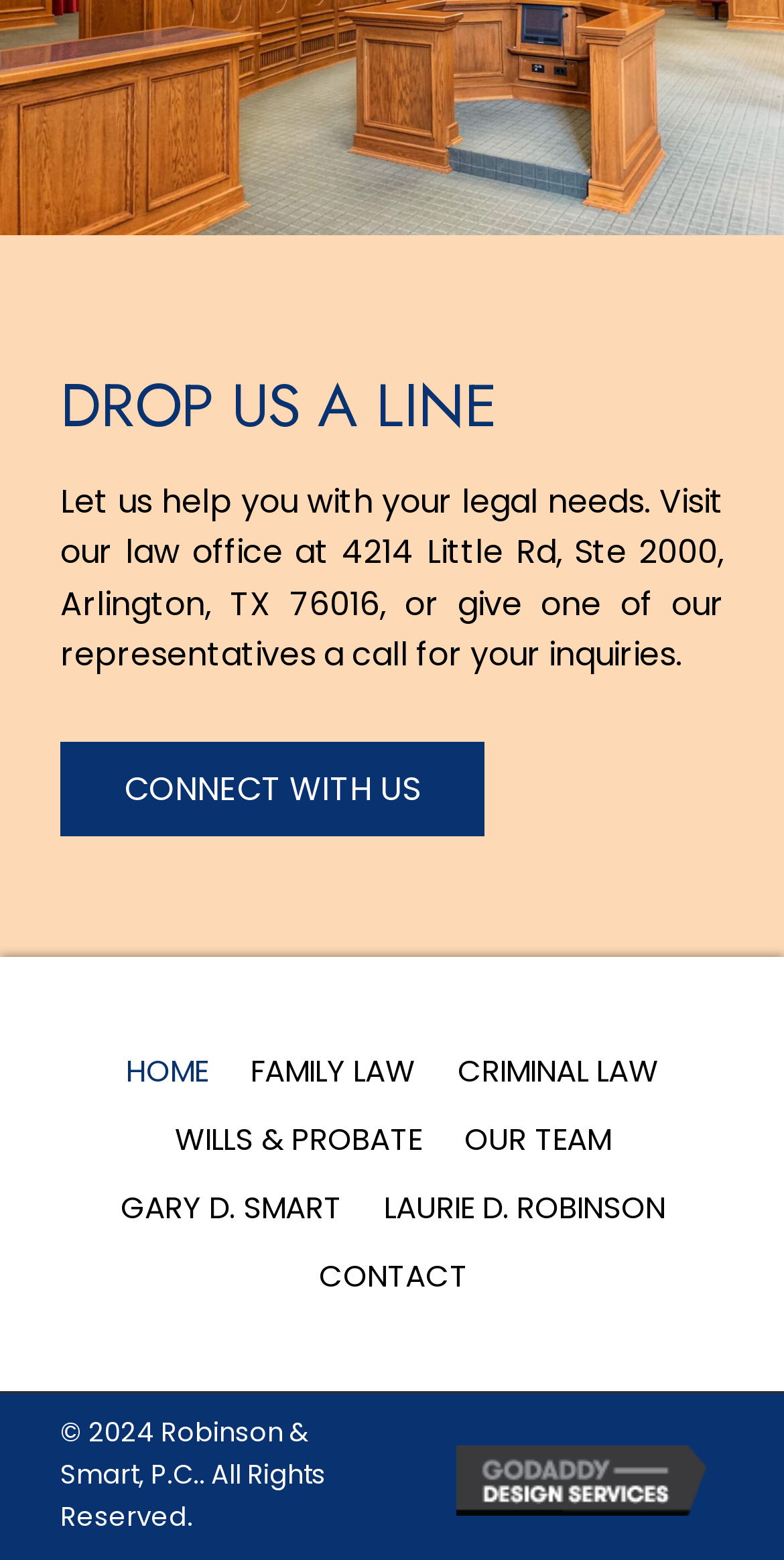What is the address of the law office?
Use the screenshot to answer the question with a single word or phrase.

4214 Little Rd, Ste 2000, Arlington, TX 76016